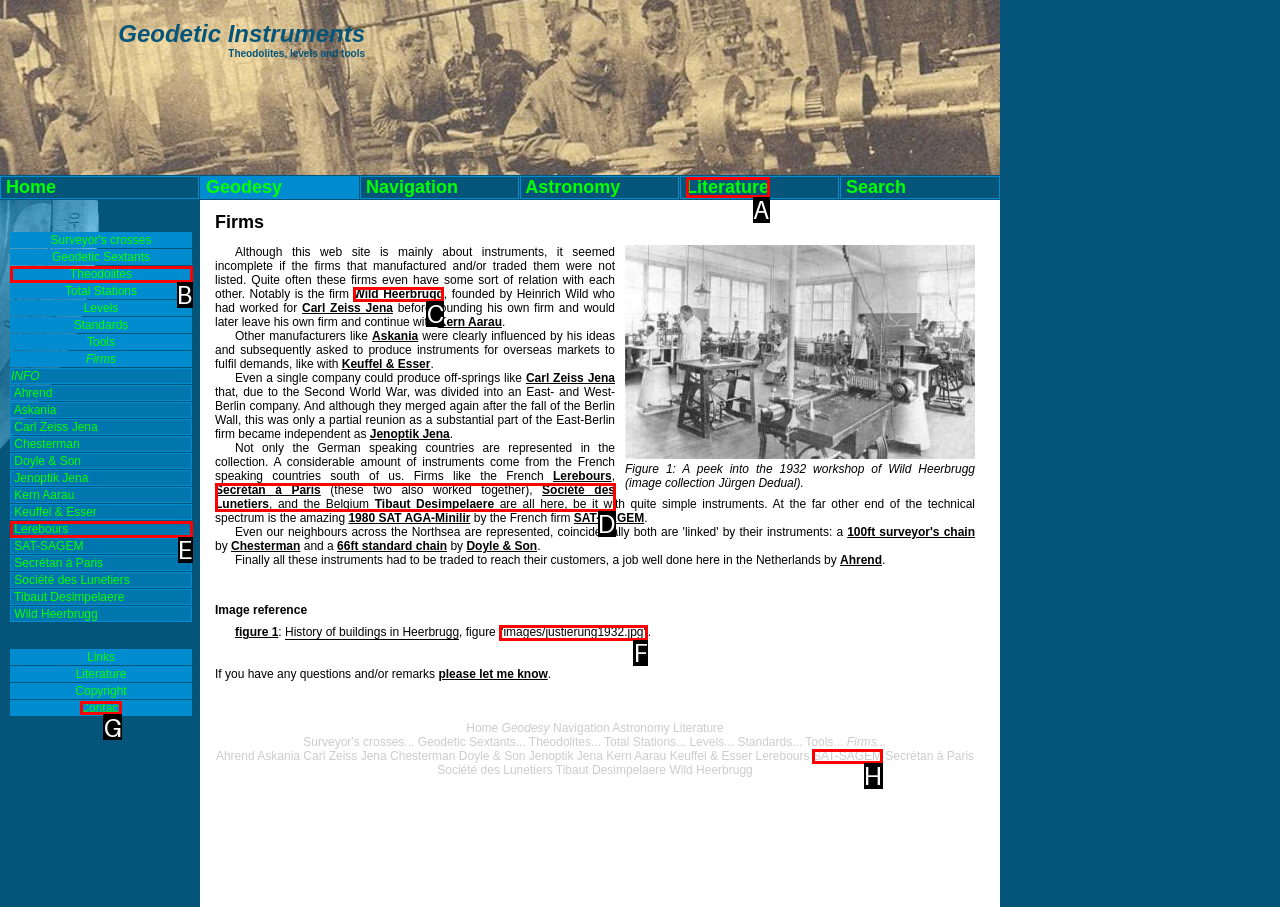Identify the HTML element that should be clicked to accomplish the task: Contact the website owner
Provide the option's letter from the given choices.

G